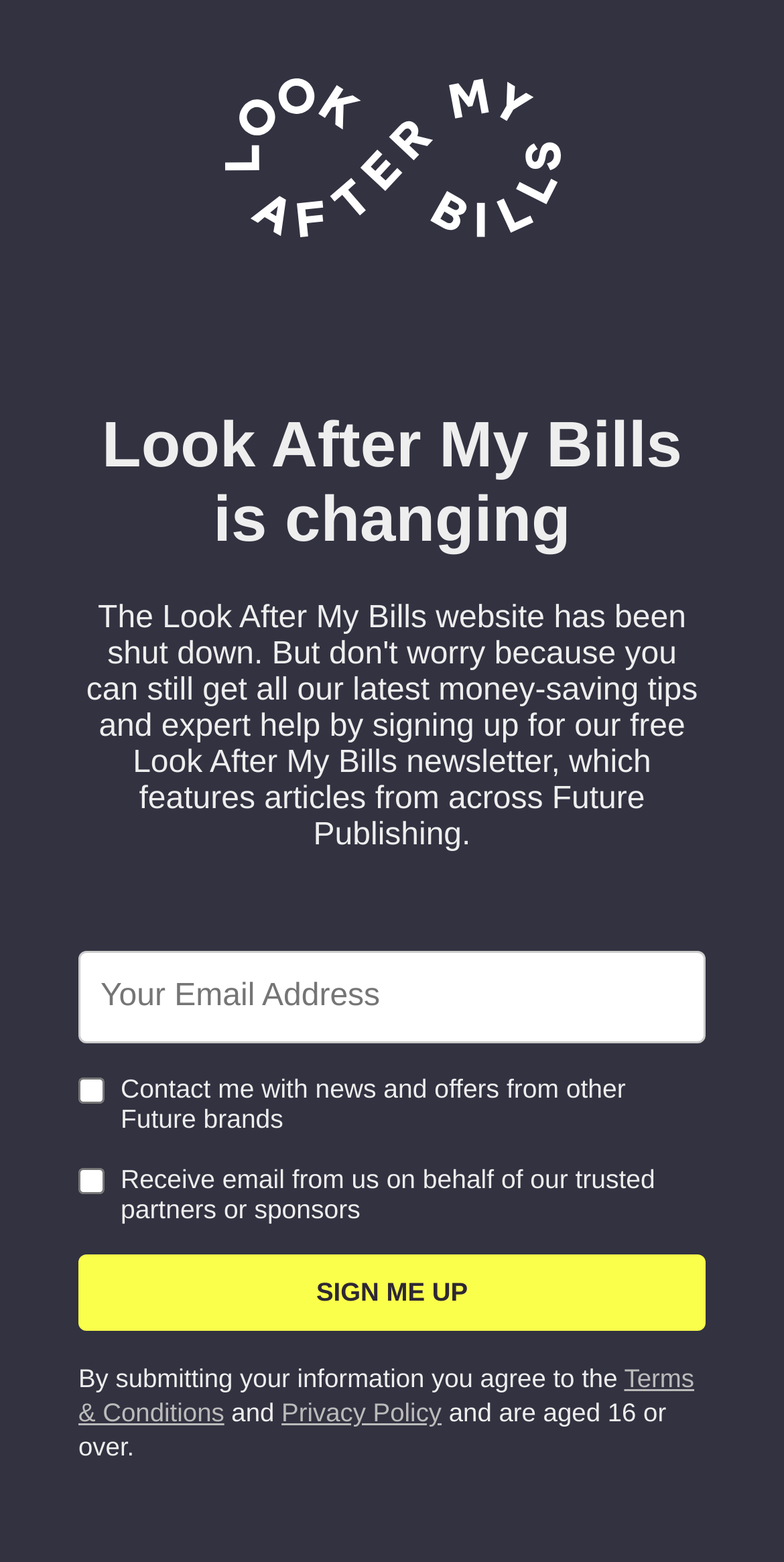What are the two options for receiving emails?
Answer briefly with a single word or phrase based on the image.

News and offers, Trusted partners